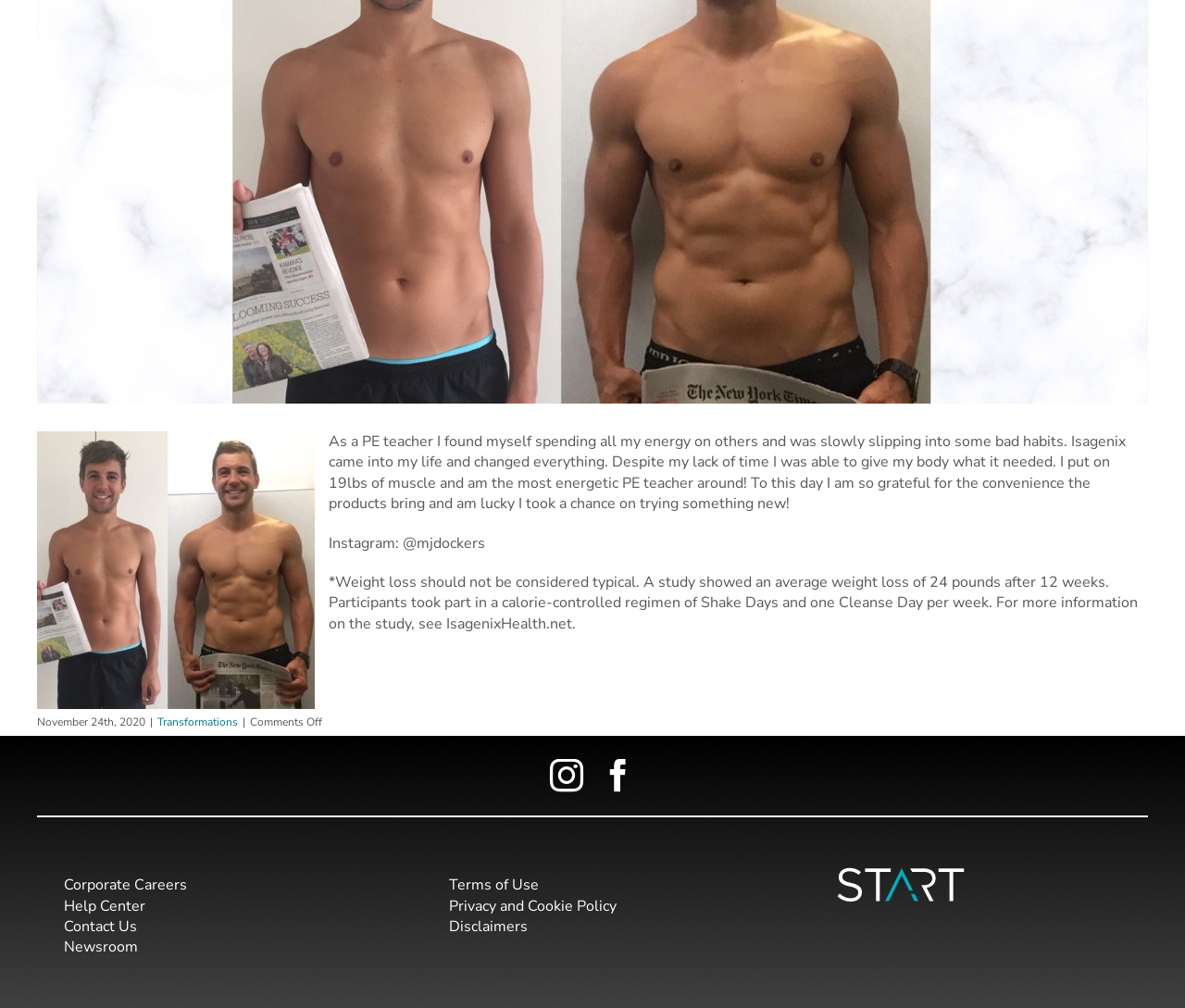Given the description of a UI element: "Privacy and Cookie Policy", identify the bounding box coordinates of the matching element in the webpage screenshot.

[0.379, 0.889, 0.52, 0.909]